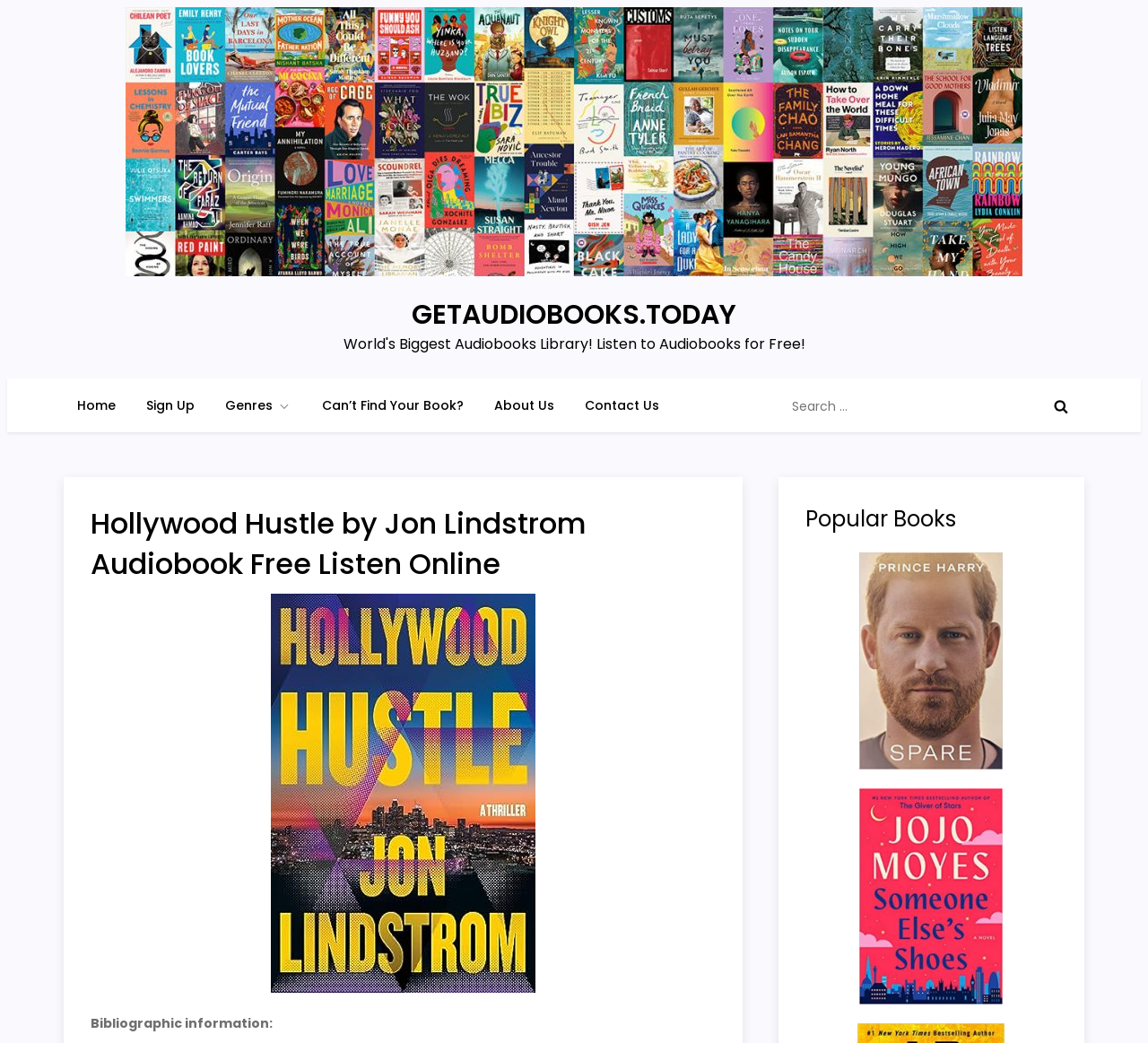Determine the bounding box coordinates for the area that should be clicked to carry out the following instruction: "Browse popular books".

[0.701, 0.483, 0.921, 0.512]